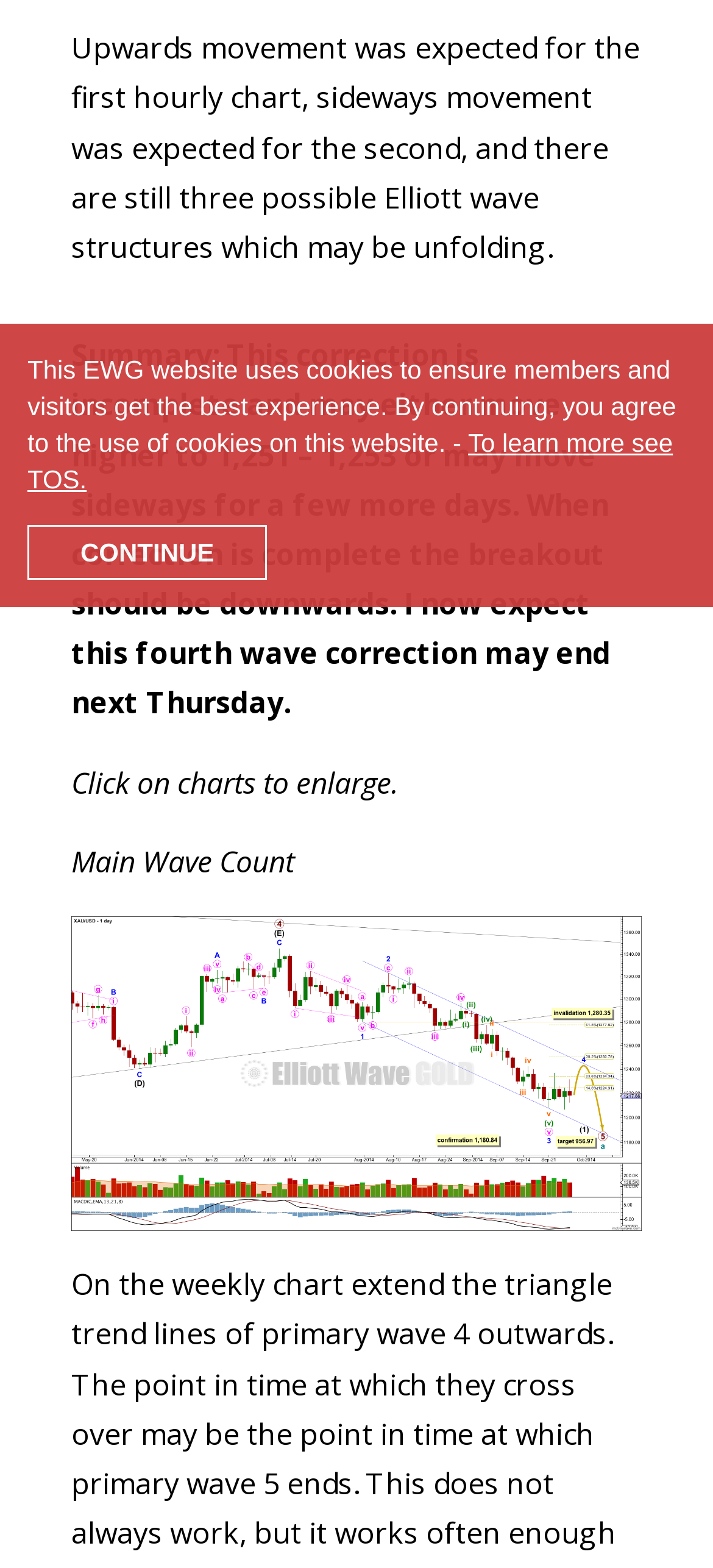For the given element description CONTINUE, determine the bounding box coordinates of the UI element. The coordinates should follow the format (top-left x, top-left y, bottom-right x, bottom-right y) and be within the range of 0 to 1.

[0.038, 0.335, 0.375, 0.37]